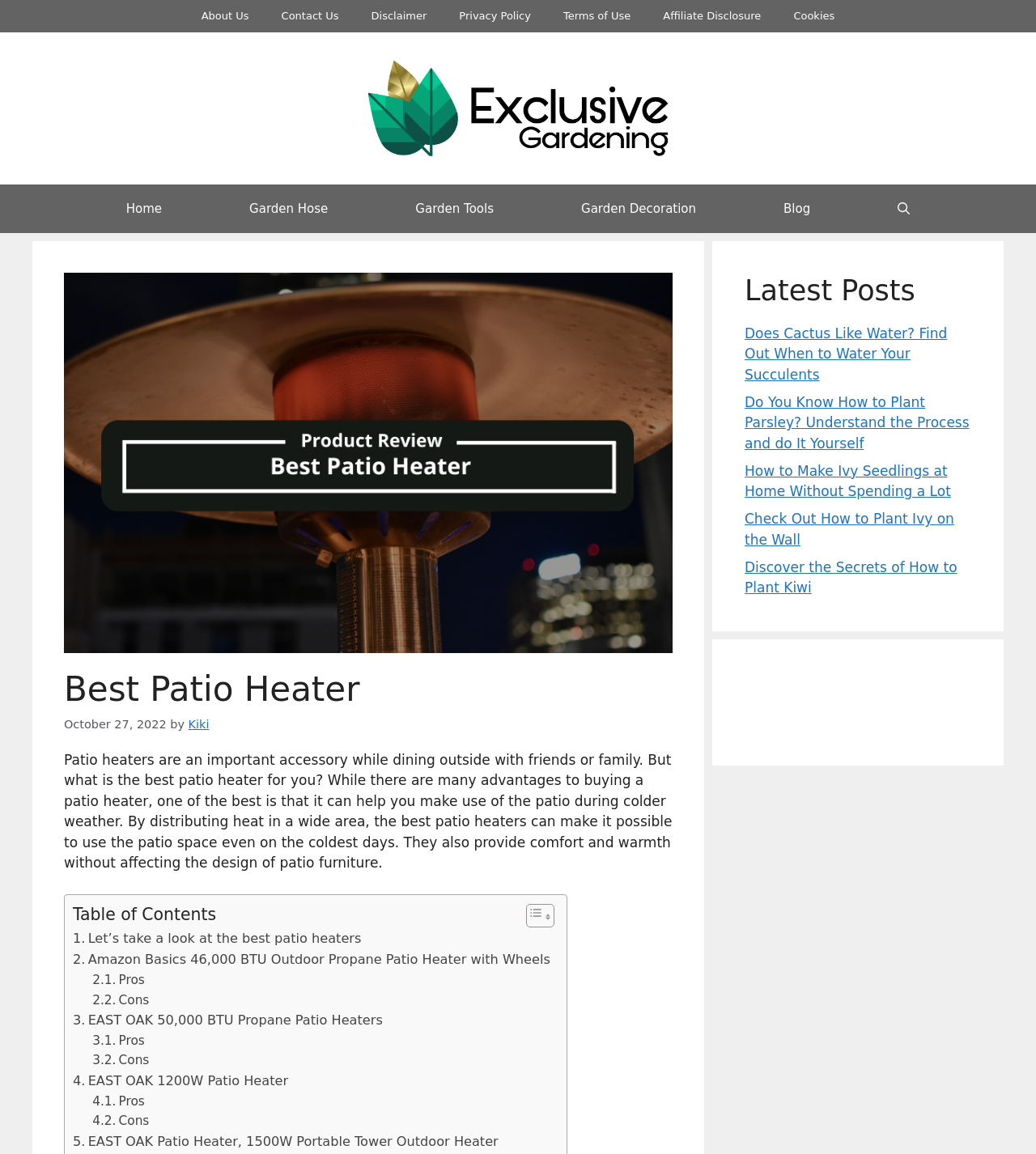Use a single word or phrase to answer the question:
What is the purpose of a patio heater?

To provide warmth